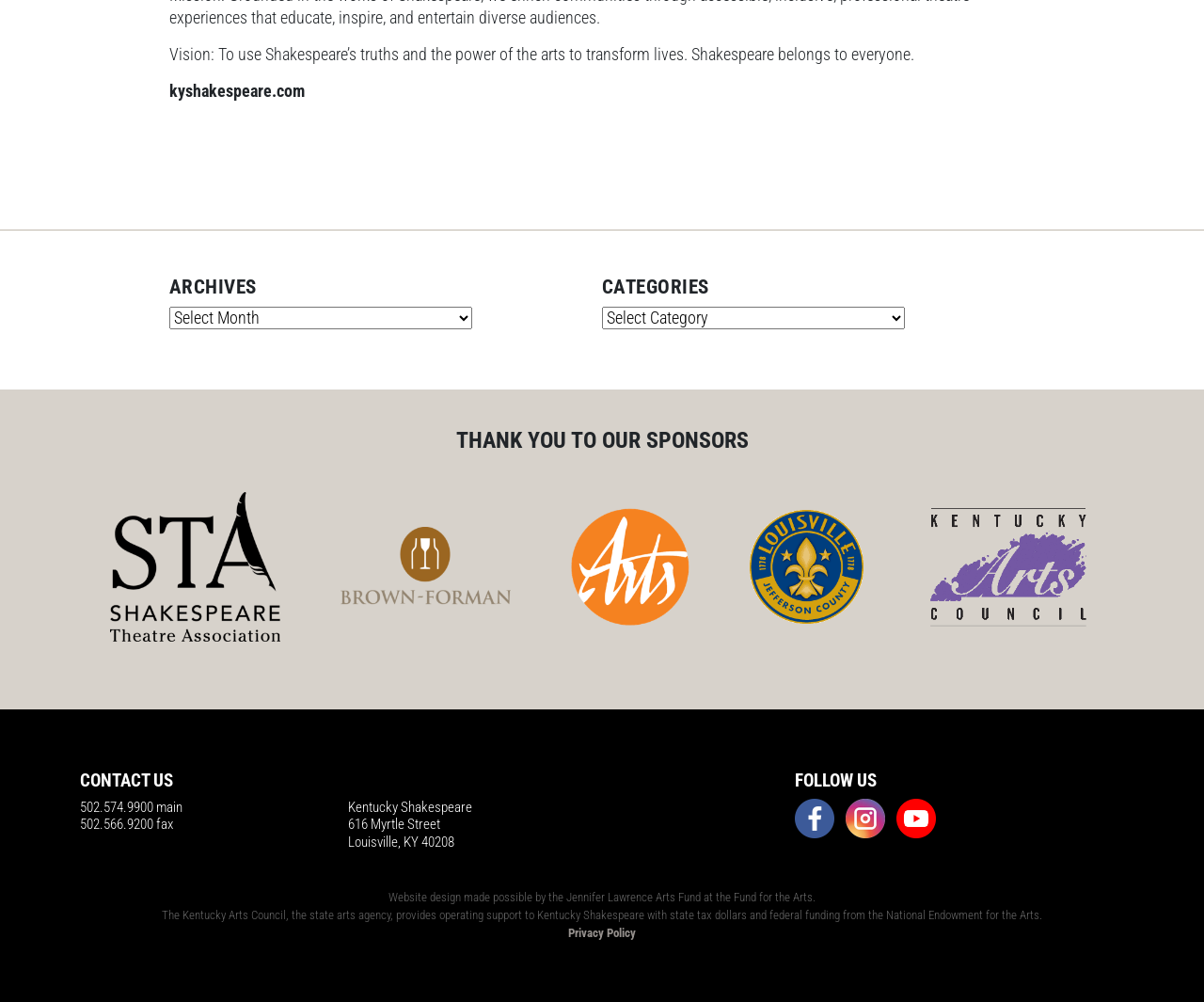What are the categories available in the archives?
Provide a one-word or short-phrase answer based on the image.

Not specified